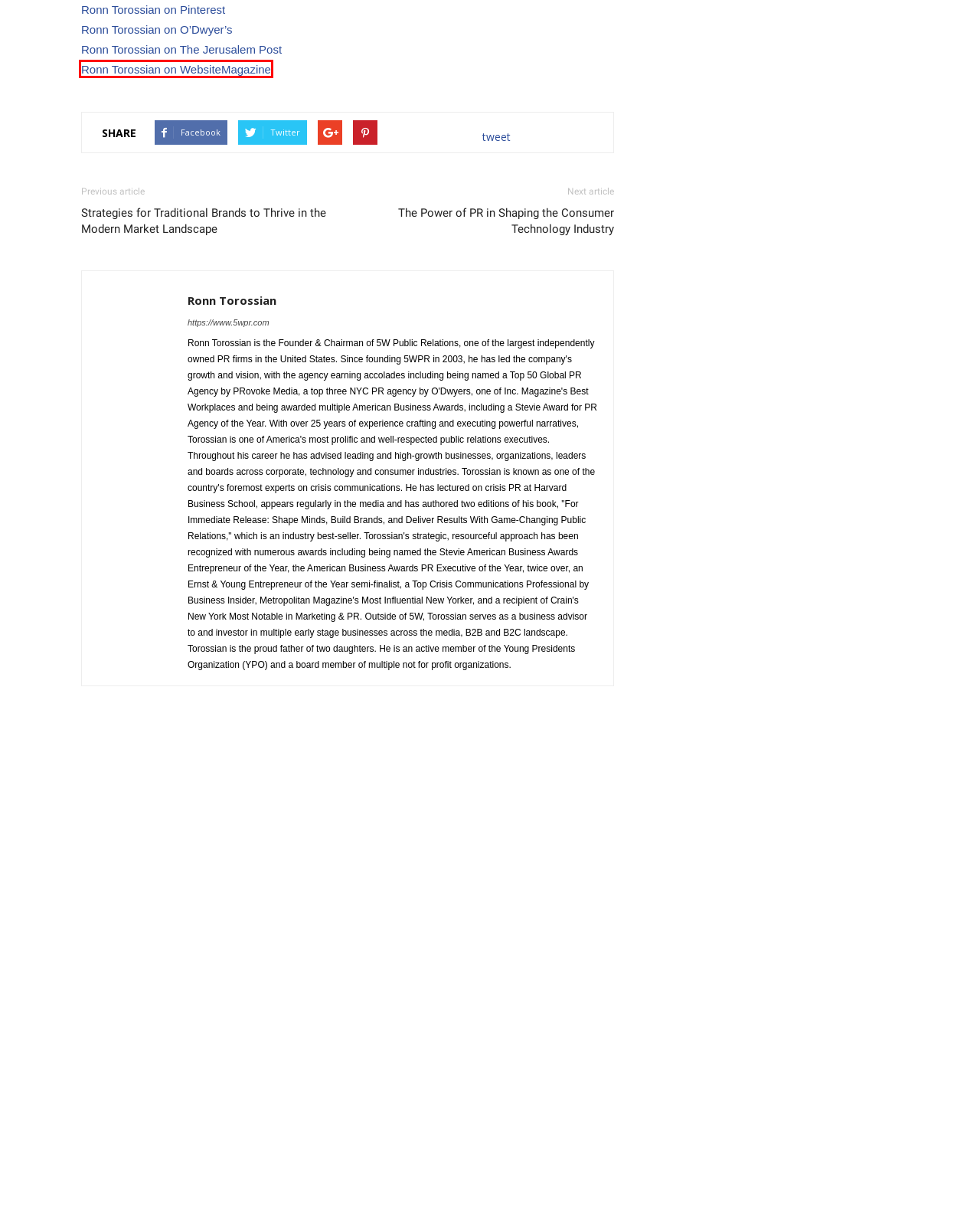Look at the screenshot of a webpage where a red rectangle bounding box is present. Choose the webpage description that best describes the new webpage after clicking the element inside the red bounding box. Here are the candidates:
A. Strategies for Traditional Brands to Thrive Today | Ronn Torossian
B. Customer Journey Analytics in Business Success | Ronn Torossian
C. Ronn Torossian: American Israeli advocating for Israel - The Jerusalem Post
D. Ronn Torossian, 5wpr Founder Blog | 5W Public Relations Founder
E. PR in Shaping the Consumer Technology Industry | Ronn Torossian
F. Digital Advertising News, Tips & Trends | Website Magazine | Ronn Torossian
G. How Pop-Up’s Create Brand Awareness | Ronn Torossian
H. Key SEO Techniques and Strategies - Ronn Torossian

F